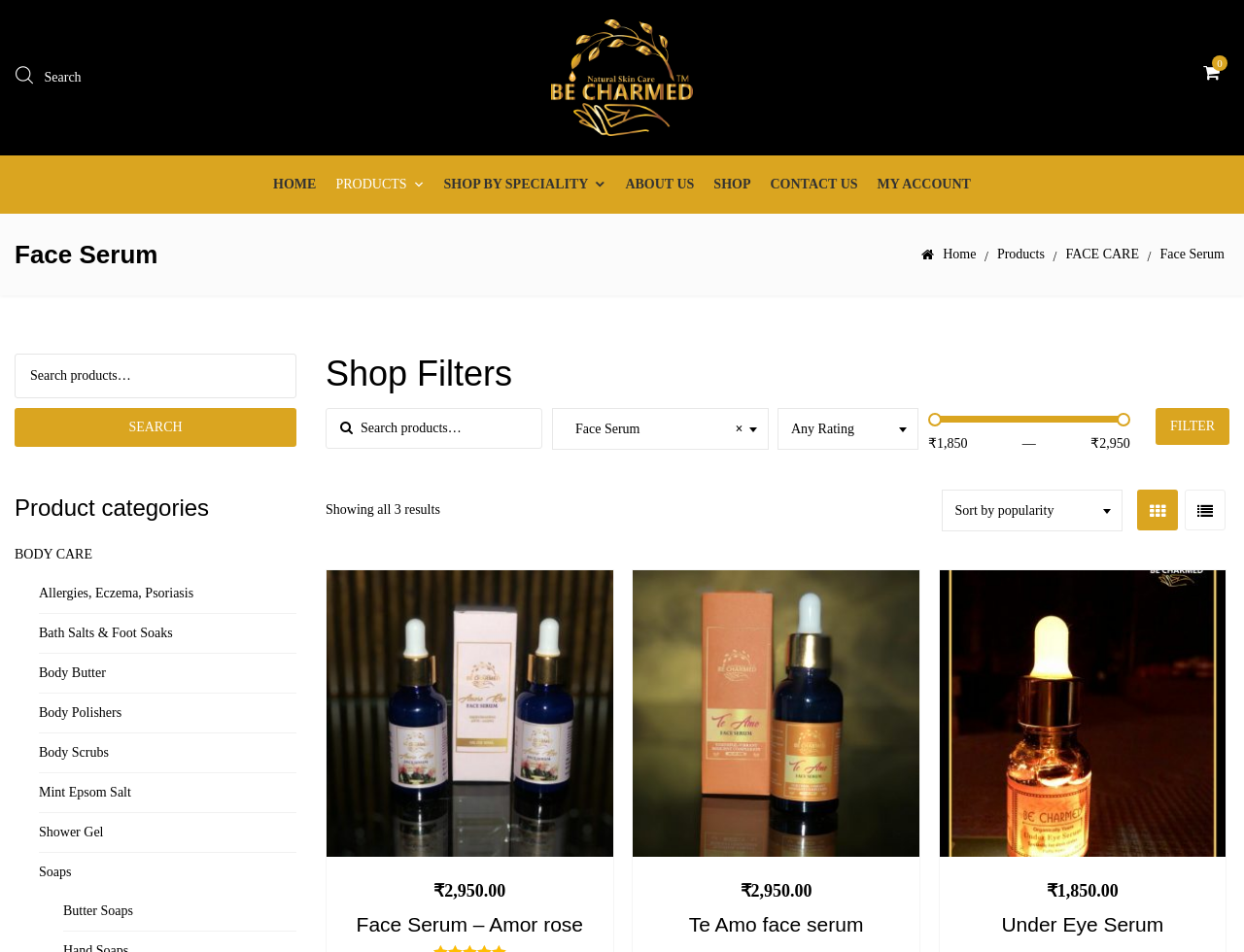Identify the bounding box coordinates necessary to click and complete the given instruction: "Sort products by popularity".

[0.761, 0.515, 0.901, 0.557]